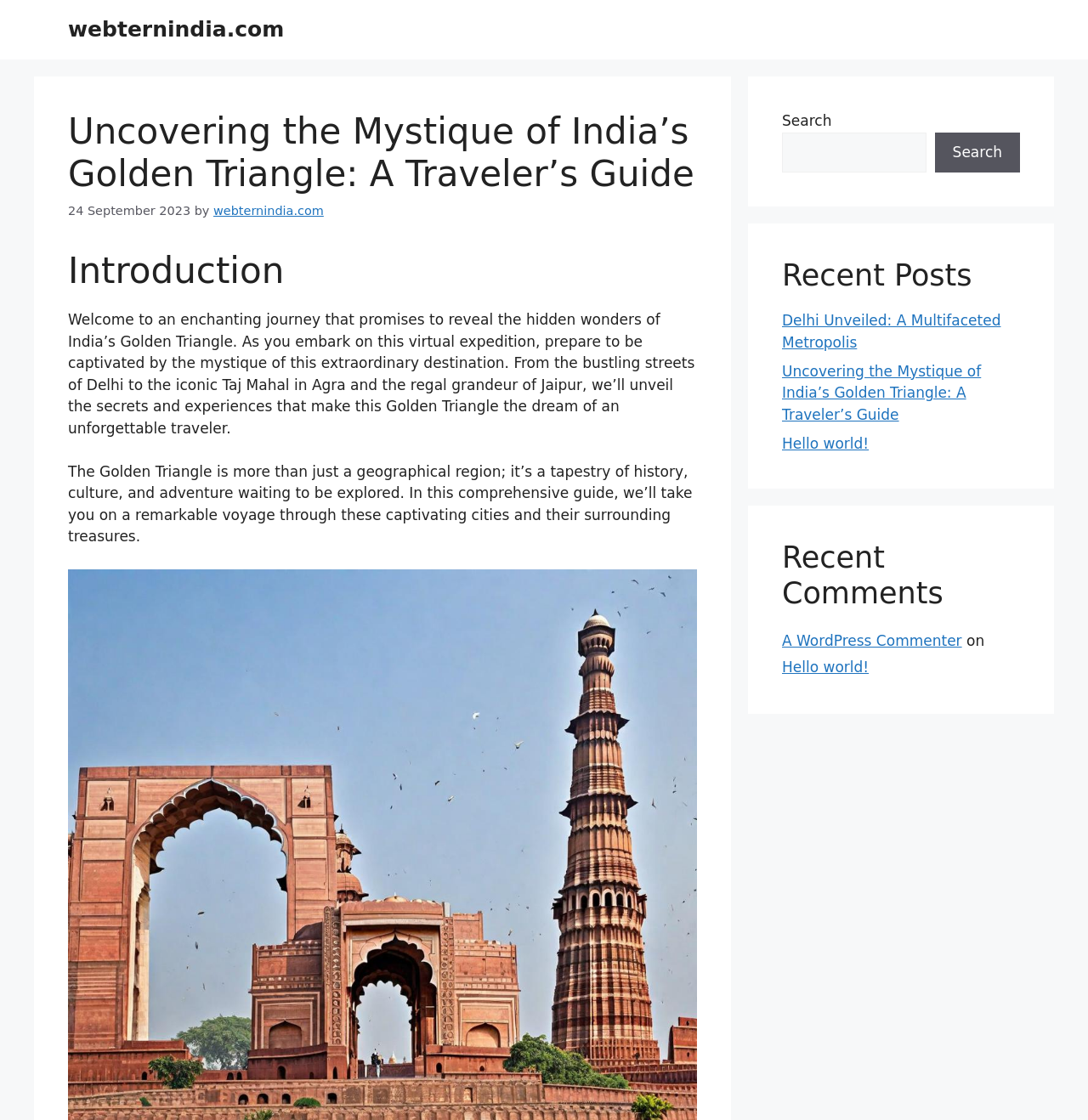Please indicate the bounding box coordinates for the clickable area to complete the following task: "Read the introduction". The coordinates should be specified as four float numbers between 0 and 1, i.e., [left, top, right, bottom].

[0.062, 0.223, 0.641, 0.261]